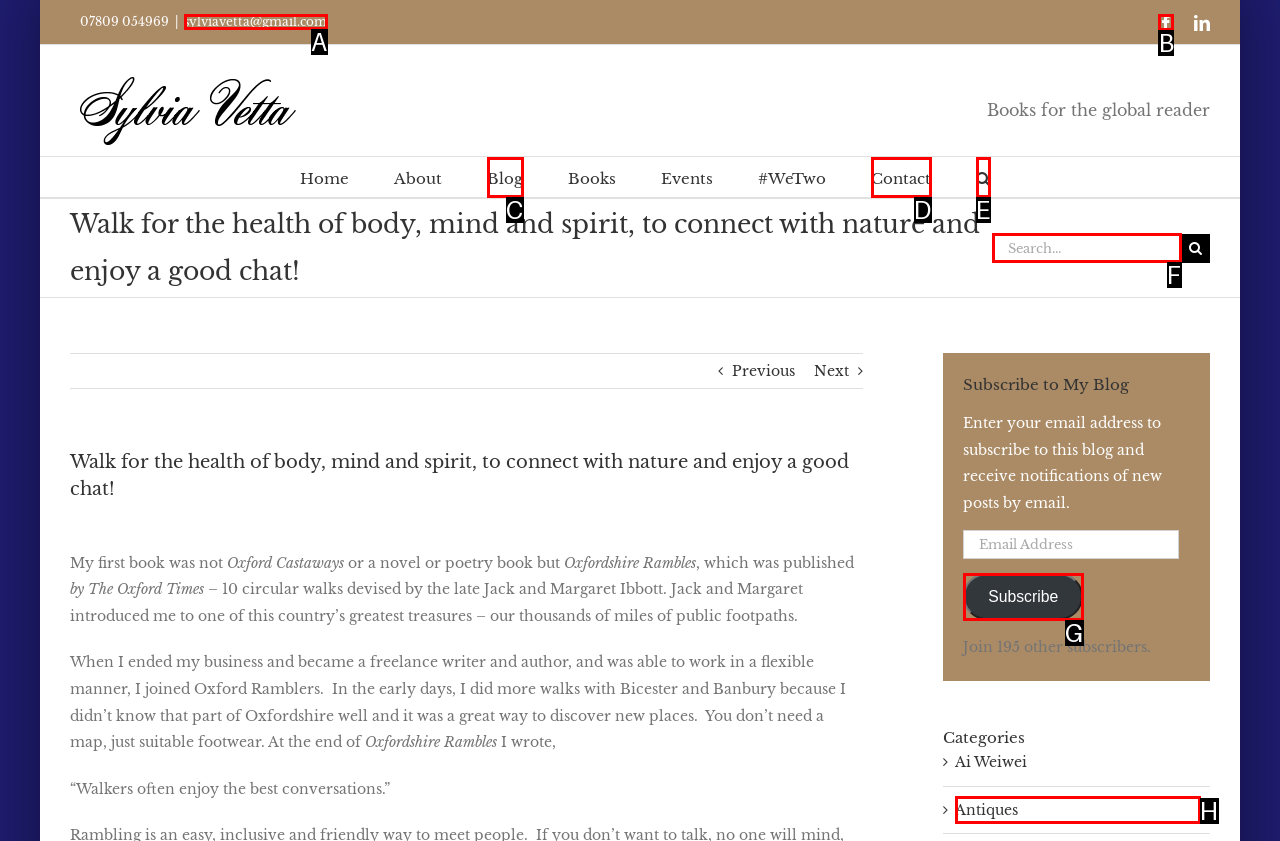Select the letter of the UI element you need to click to complete this task: Visit Sylvia Vetta's Facebook page.

B